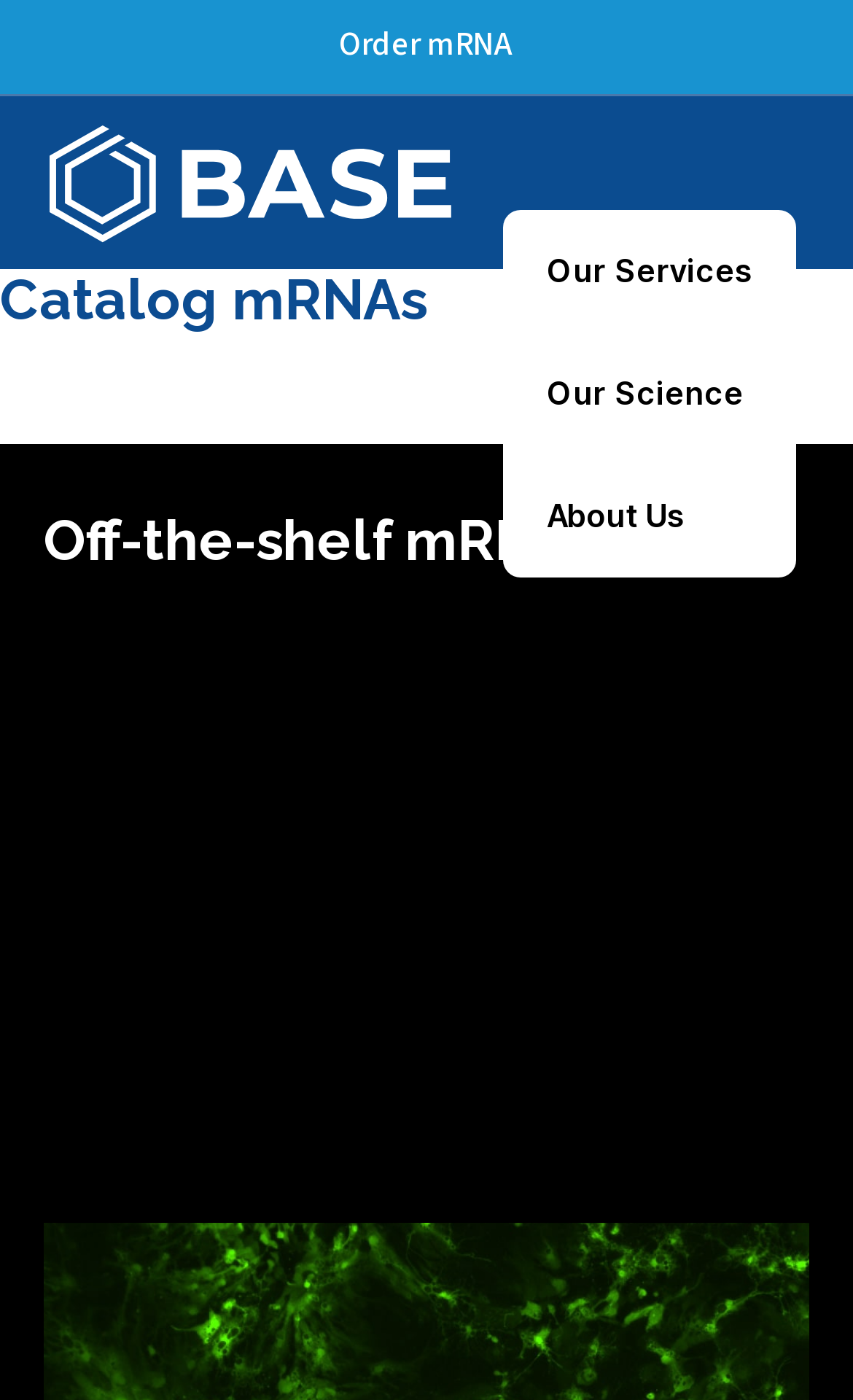What types of mRNAs are included in the catalog?
Based on the image, provide a one-word or brief-phrase response.

eGFP, luciferase, ovalbumin etc.